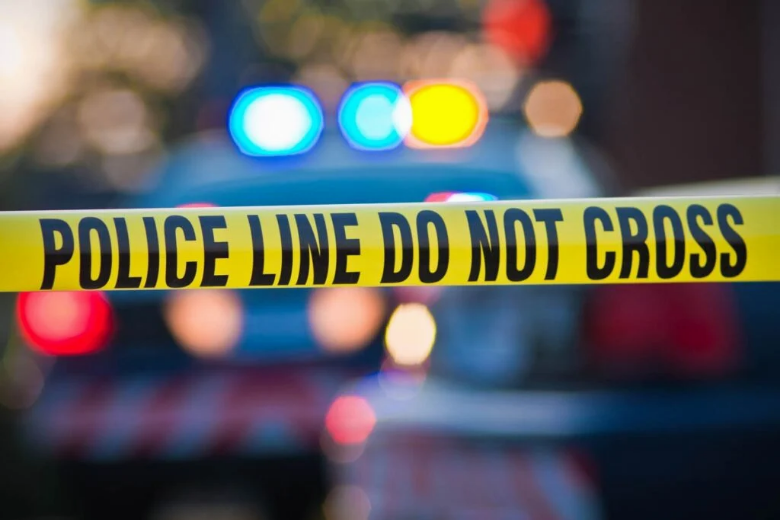Break down the image into a detailed narrative.

A police line, marked clearly with the cautionary phrase "POLICE LINE DO NOT CROSS," stands prominently in the foreground of the image. In the background, the flashing blue and yellow lights of a police vehicle create a dramatic effect, hinting at an active scene. The blurred lights emphasize the urgency of the situation, while the yellow tape serves as a barrier, signaling that the area is off-limits to the public. This image captures the tense moment at a crime scene or accident site, where law enforcement is maintaining control and ensuring public safety in response to an incident.